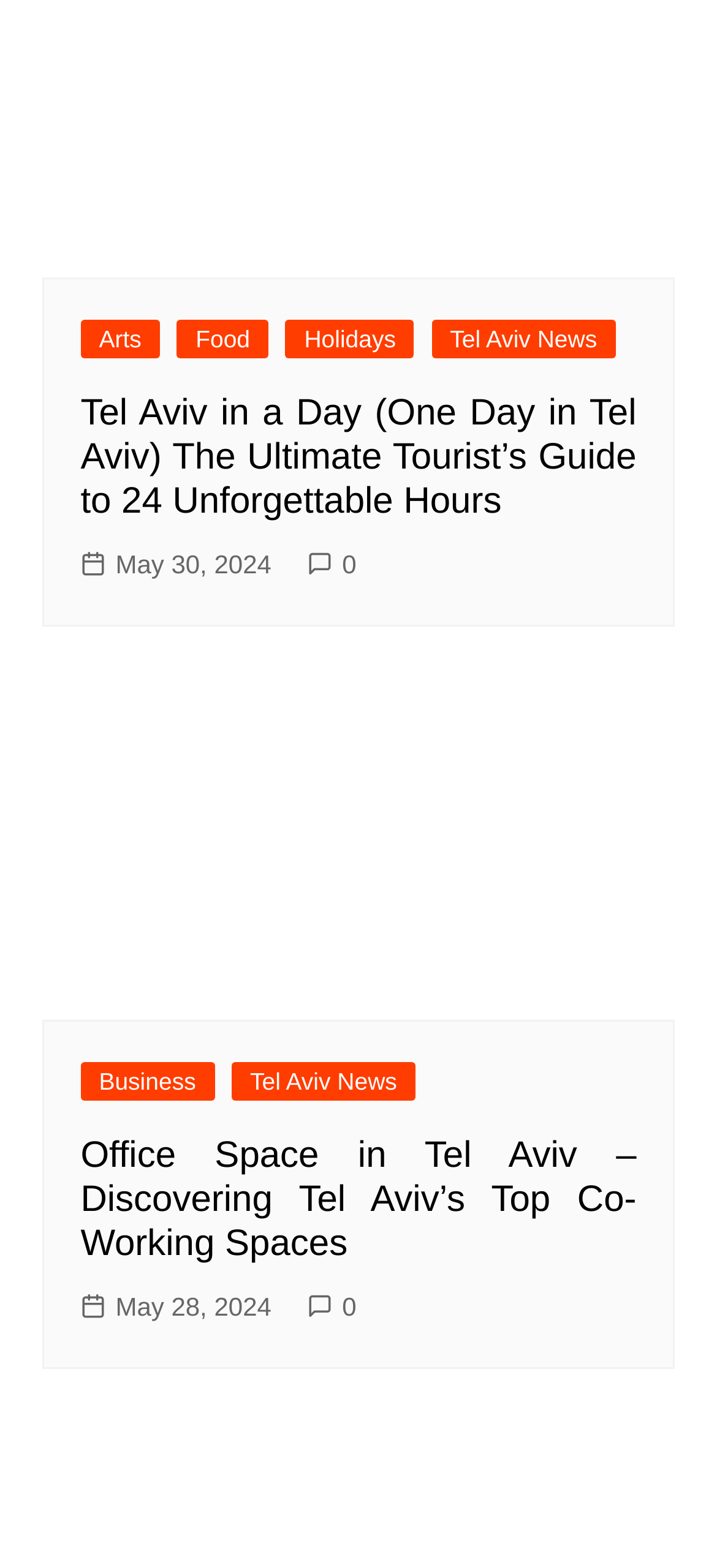Please identify the bounding box coordinates of the clickable region that I should interact with to perform the following instruction: "View the image". The coordinates should be expressed as four float numbers between 0 and 1, i.e., [left, top, right, bottom].

[0.058, 0.424, 0.942, 0.651]